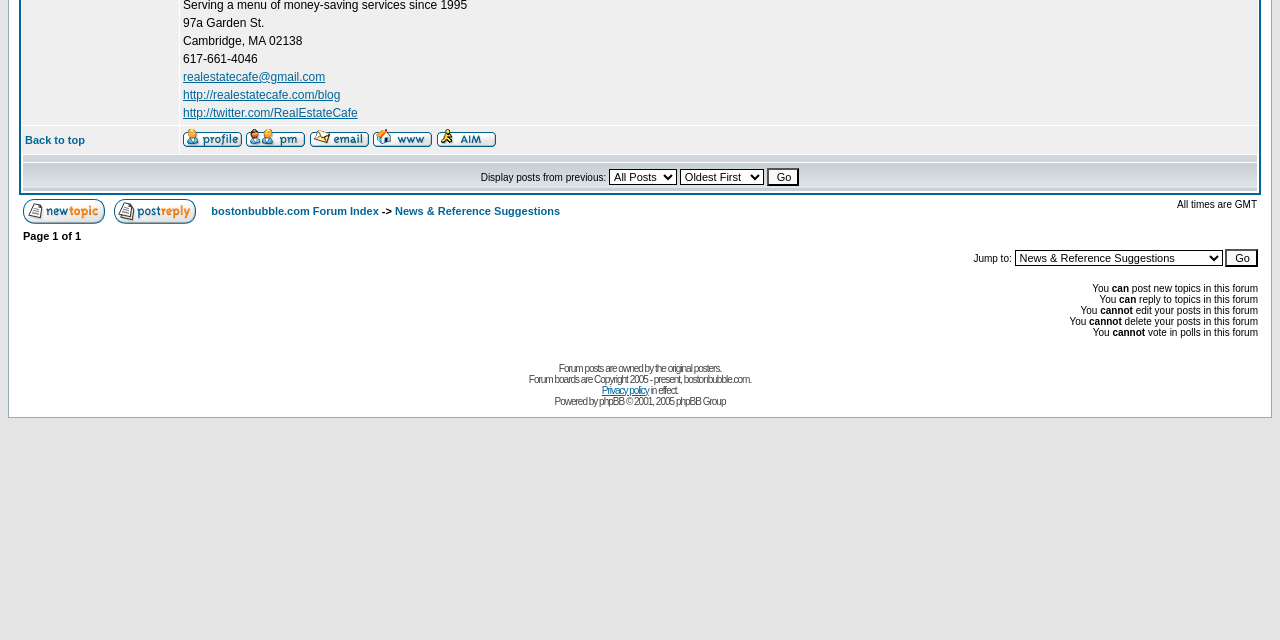Determine the bounding box of the UI element mentioned here: "alt="AIM Address" title="AIM Address"". The coordinates must be in the format [left, top, right, bottom] with values ranging from 0 to 1.

[0.341, 0.207, 0.387, 0.234]